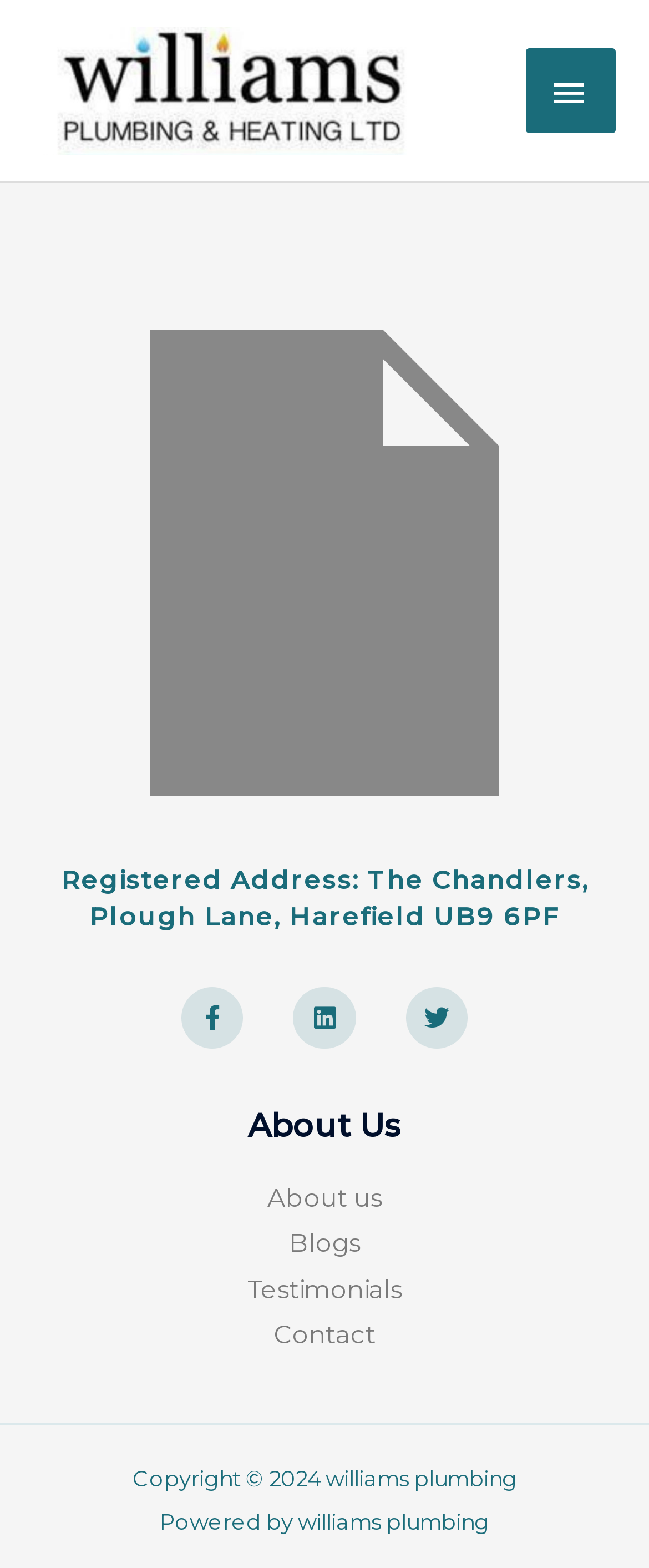Please specify the bounding box coordinates of the clickable section necessary to execute the following command: "Visit the Facebook page".

[0.279, 0.629, 0.375, 0.669]